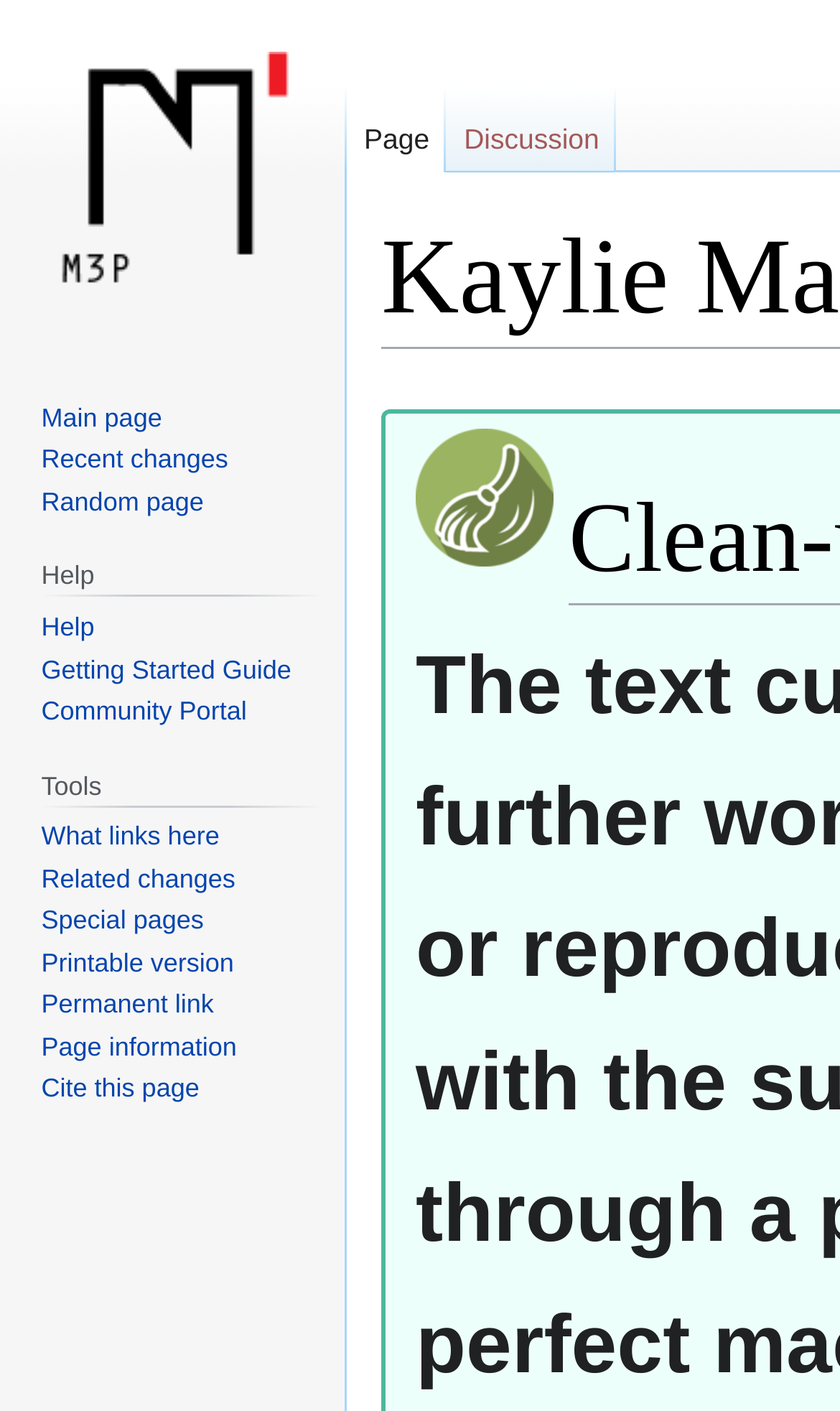Identify the bounding box coordinates for the element you need to click to achieve the following task: "Go to page". Provide the bounding box coordinates as four float numbers between 0 and 1, in the form [left, top, right, bottom].

[0.413, 0.061, 0.532, 0.122]